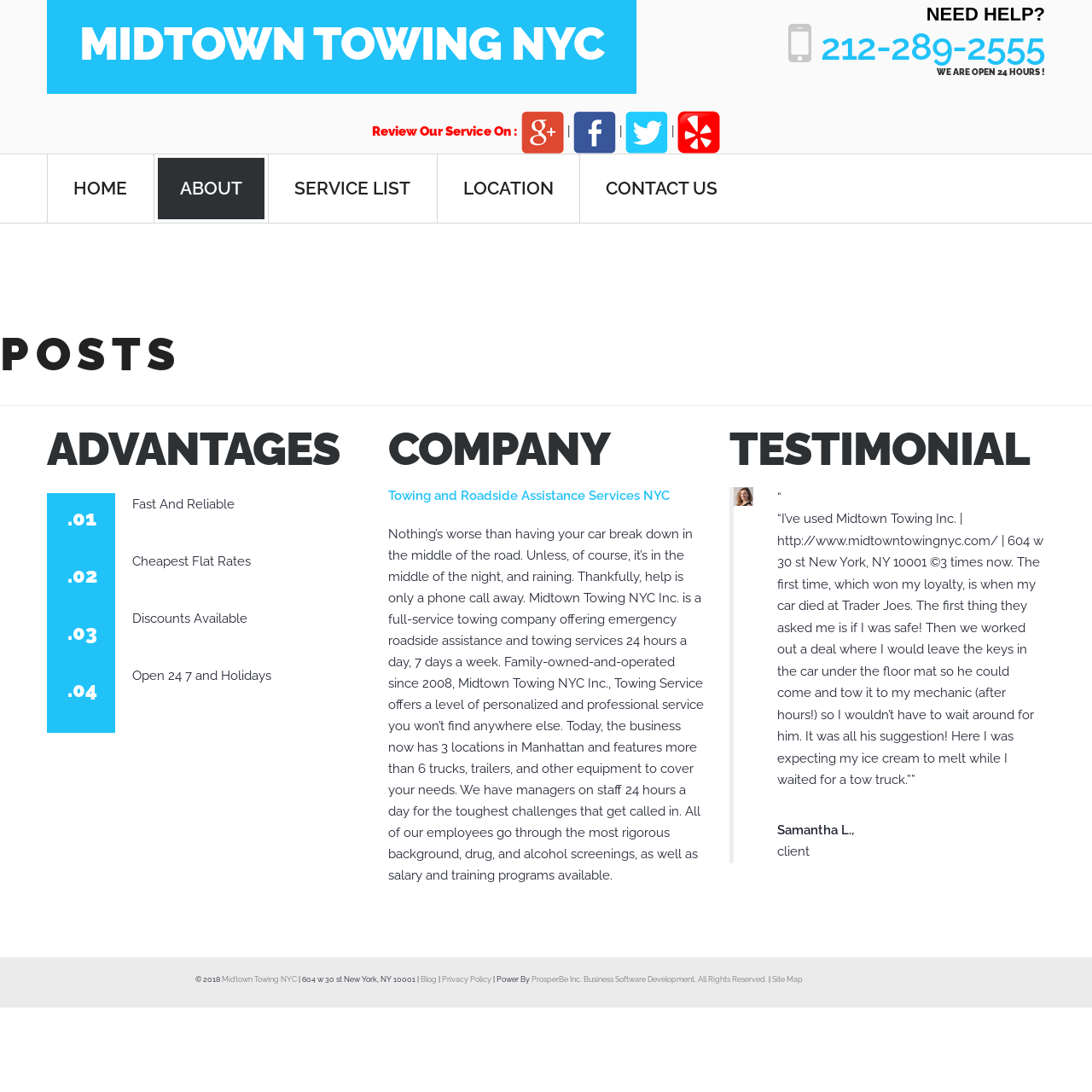Answer the following in one word or a short phrase: 
What is the phone number of the company?

212-289-2555